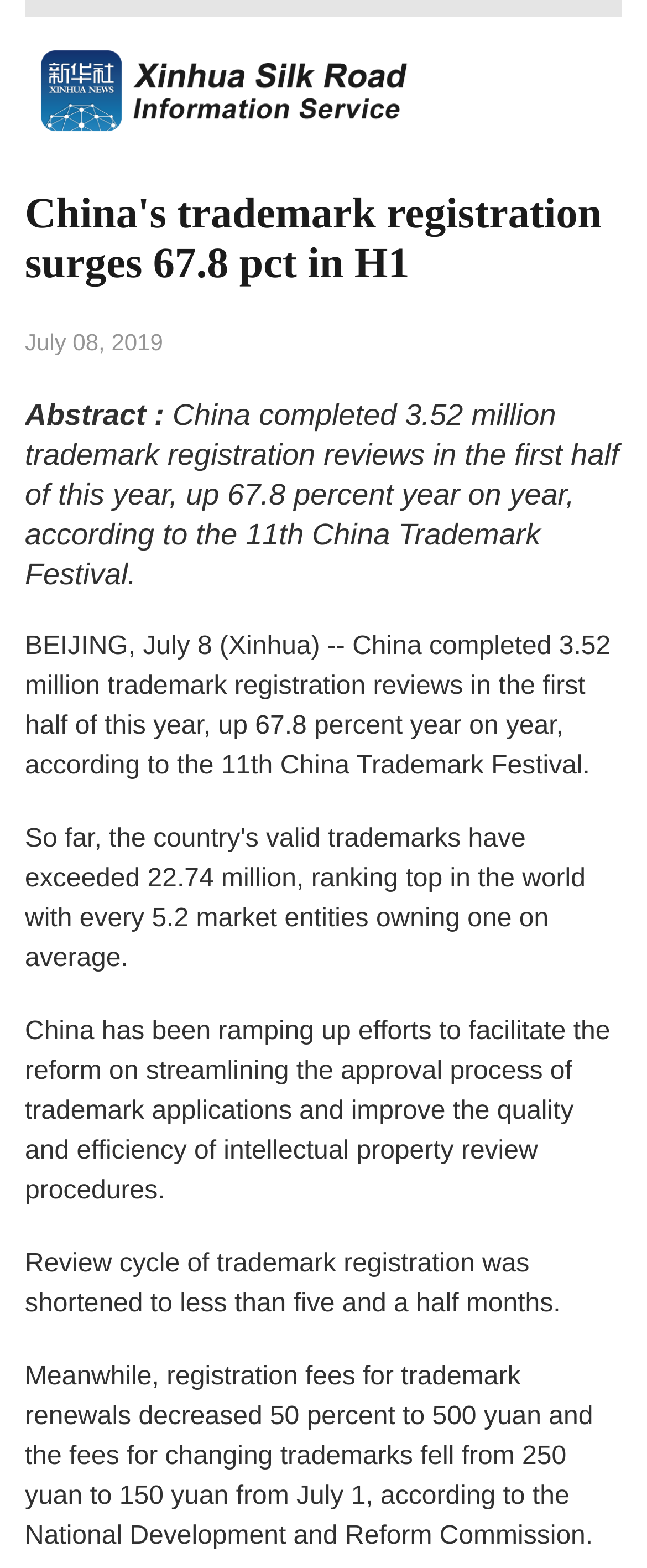Identify the first-level heading on the webpage and generate its text content.

China's trademark registration surges 67.8 pct in H1